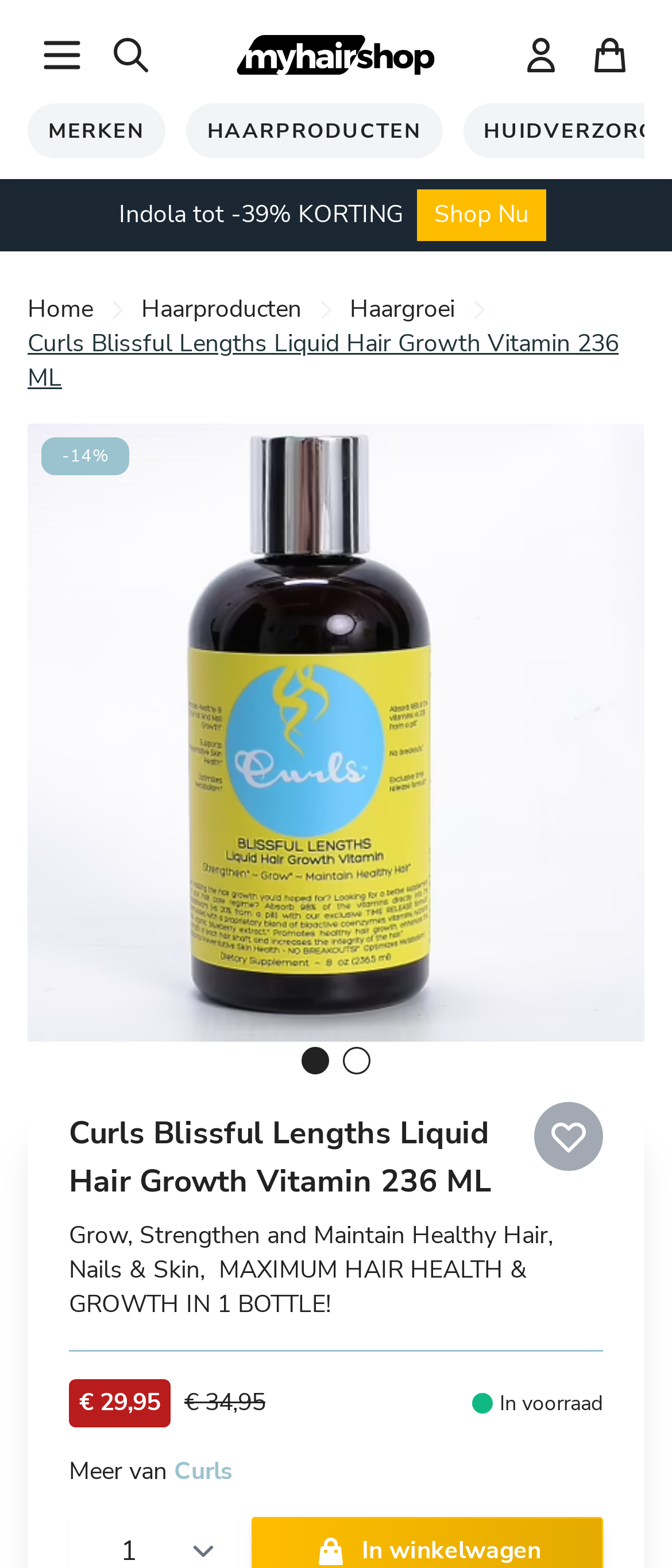Given the webpage screenshot, identify the bounding box of the UI element that matches this description: "aria-label="store logo" title="My Hair Shop"".

[0.351, 0.018, 0.649, 0.053]